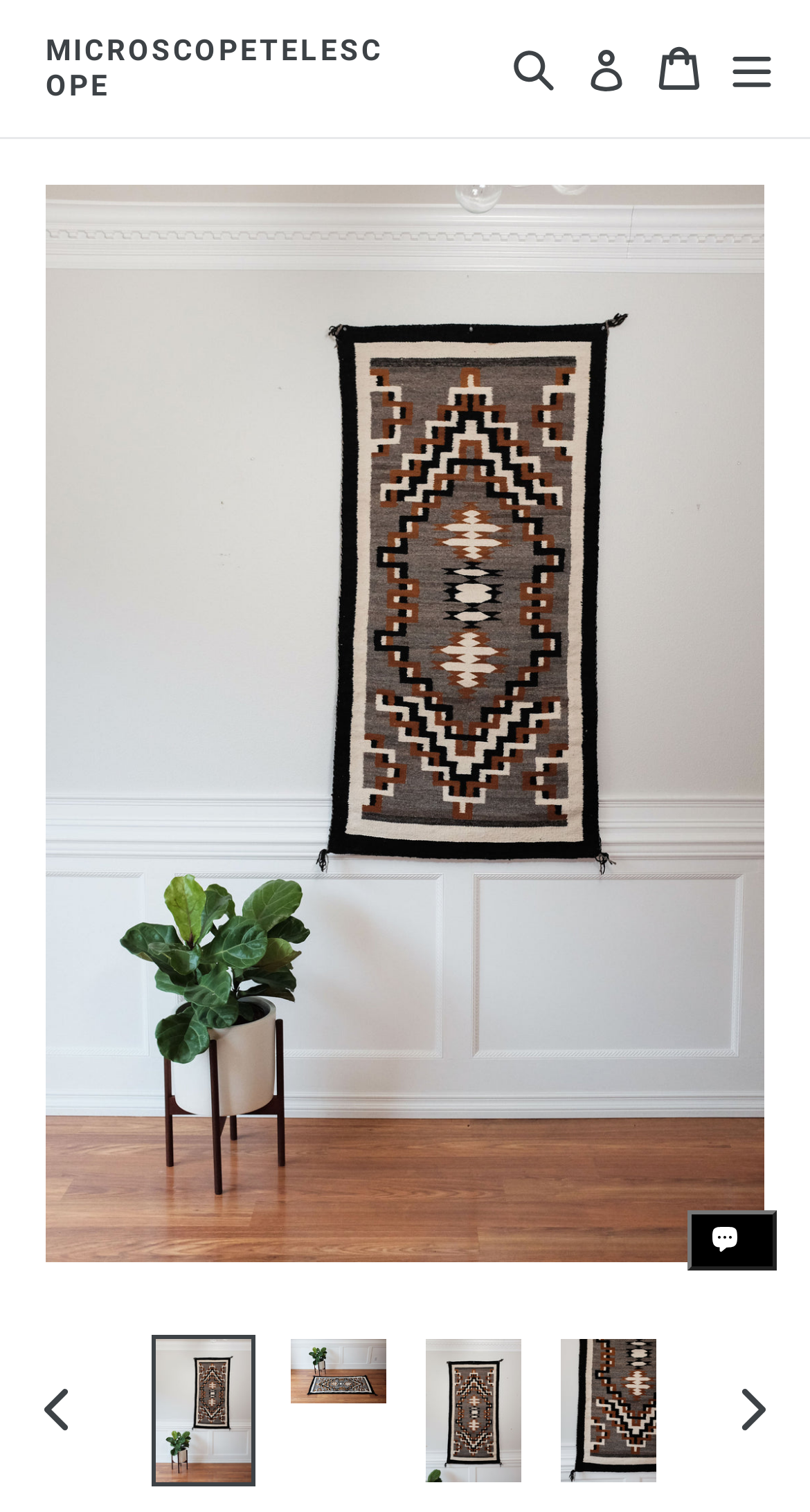How many navigation options are available in the top menu?
Look at the image and answer with only one word or phrase.

4